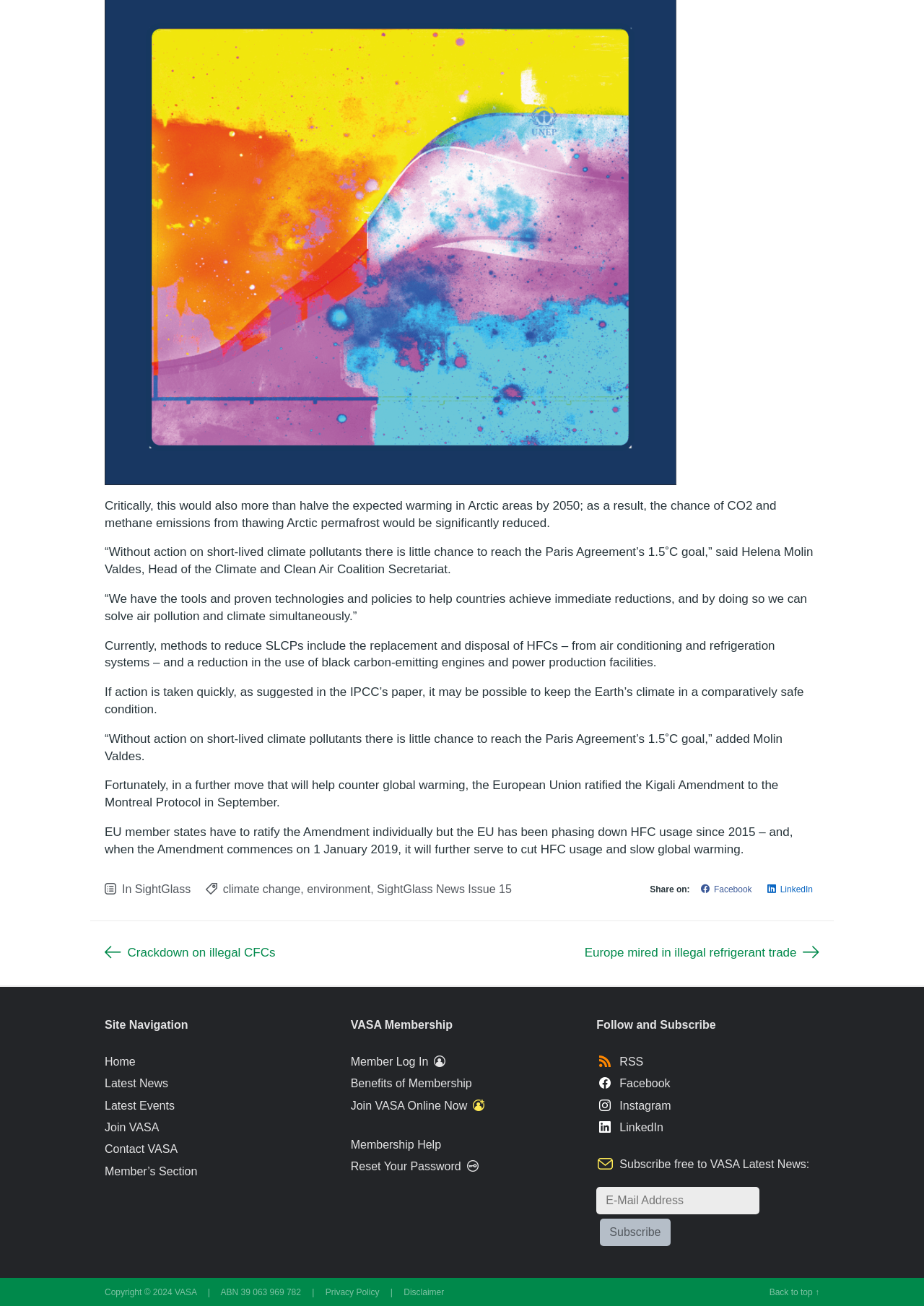Please identify the bounding box coordinates of the element I should click to complete this instruction: 'Click on the 'SightGlass' link'. The coordinates should be given as four float numbers between 0 and 1, like this: [left, top, right, bottom].

[0.146, 0.676, 0.206, 0.685]